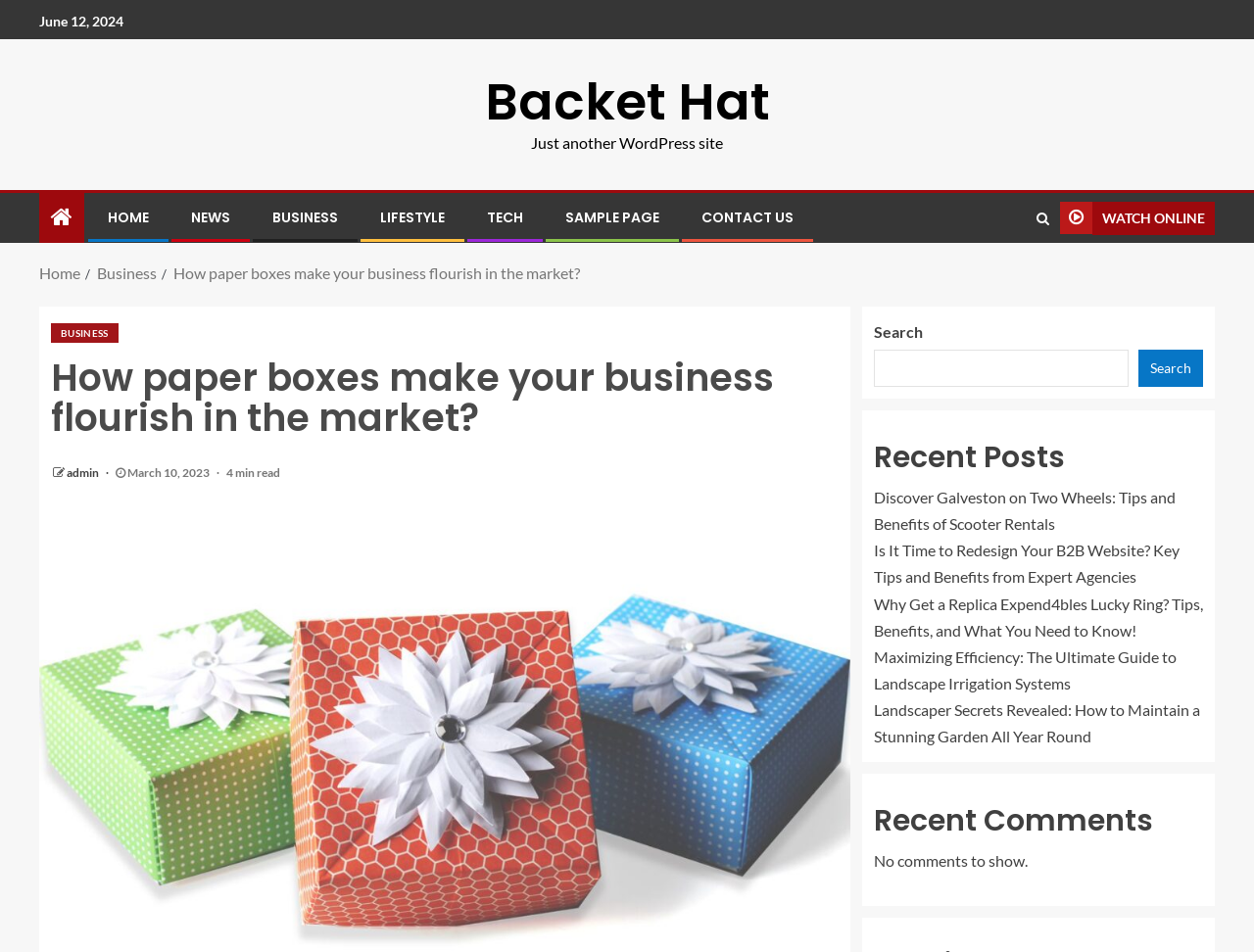What is the date of the current post?
Deliver a detailed and extensive answer to the question.

I found the date of the current post by looking at the StaticText element with the text 'March 10, 2023' which is located inside the article element.